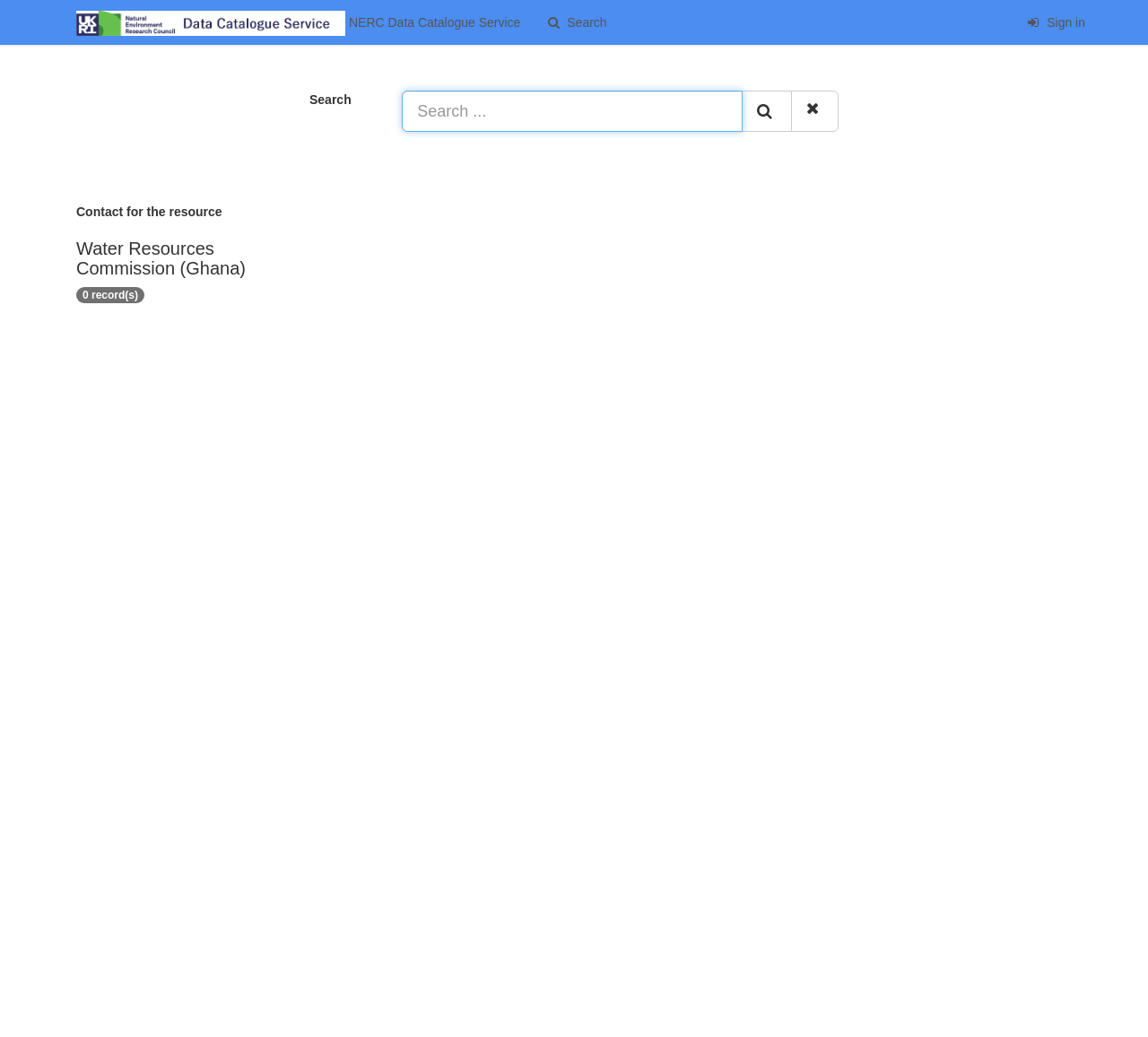What is the function of the button with a magnifying glass icon?
Kindly give a detailed and elaborate answer to the question.

The button with a magnifying glass icon is located next to the search box, suggesting that it is a search button. When clicked, it likely submits the search query inputted by the user.